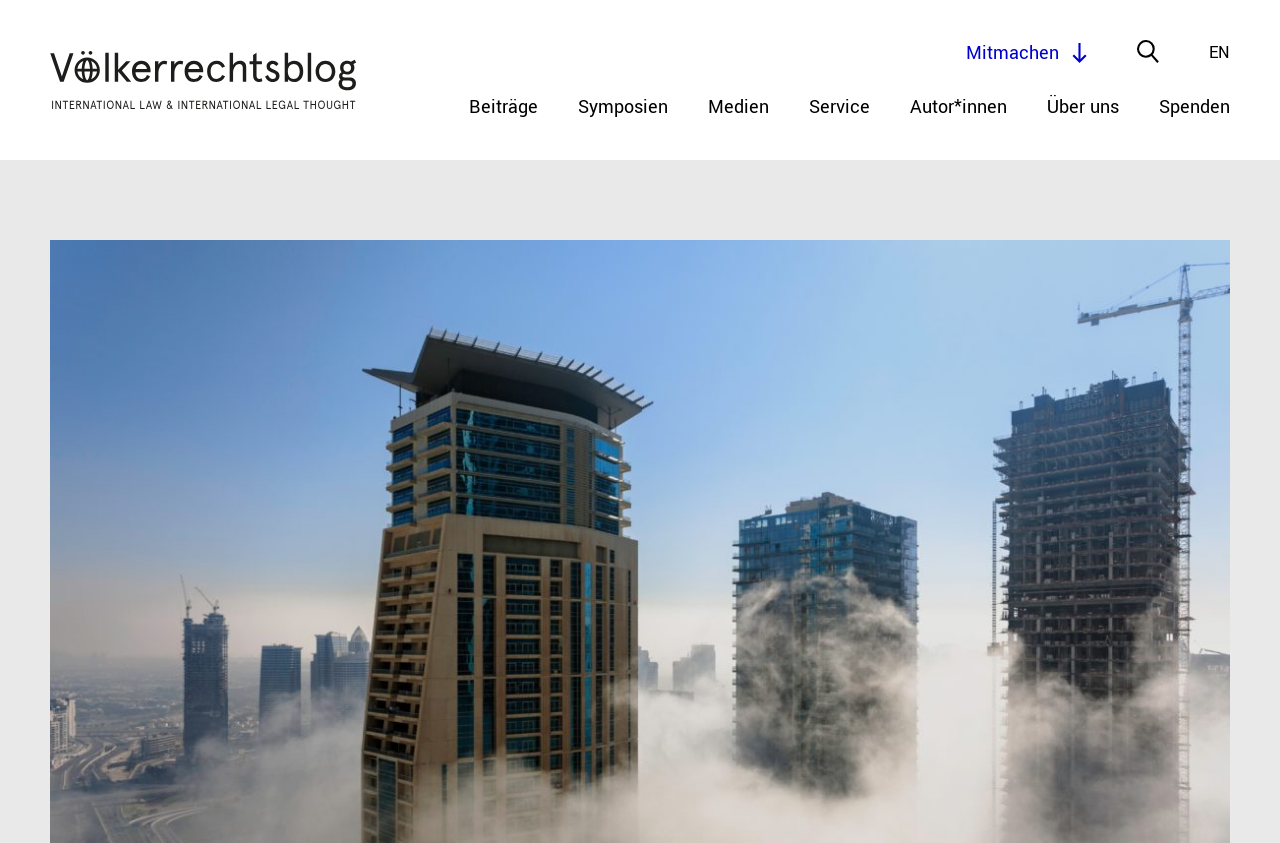How many hidden links are in the top navigation bar?
Craft a detailed and extensive response to the question.

I counted the number of hidden links in the top navigation bar by looking for links with the 'hidden: True' attribute. There are six hidden links: 'Beiträge', 'Symposien', 'Medien', 'Service', 'Autor*innen', and 'Über uns'.